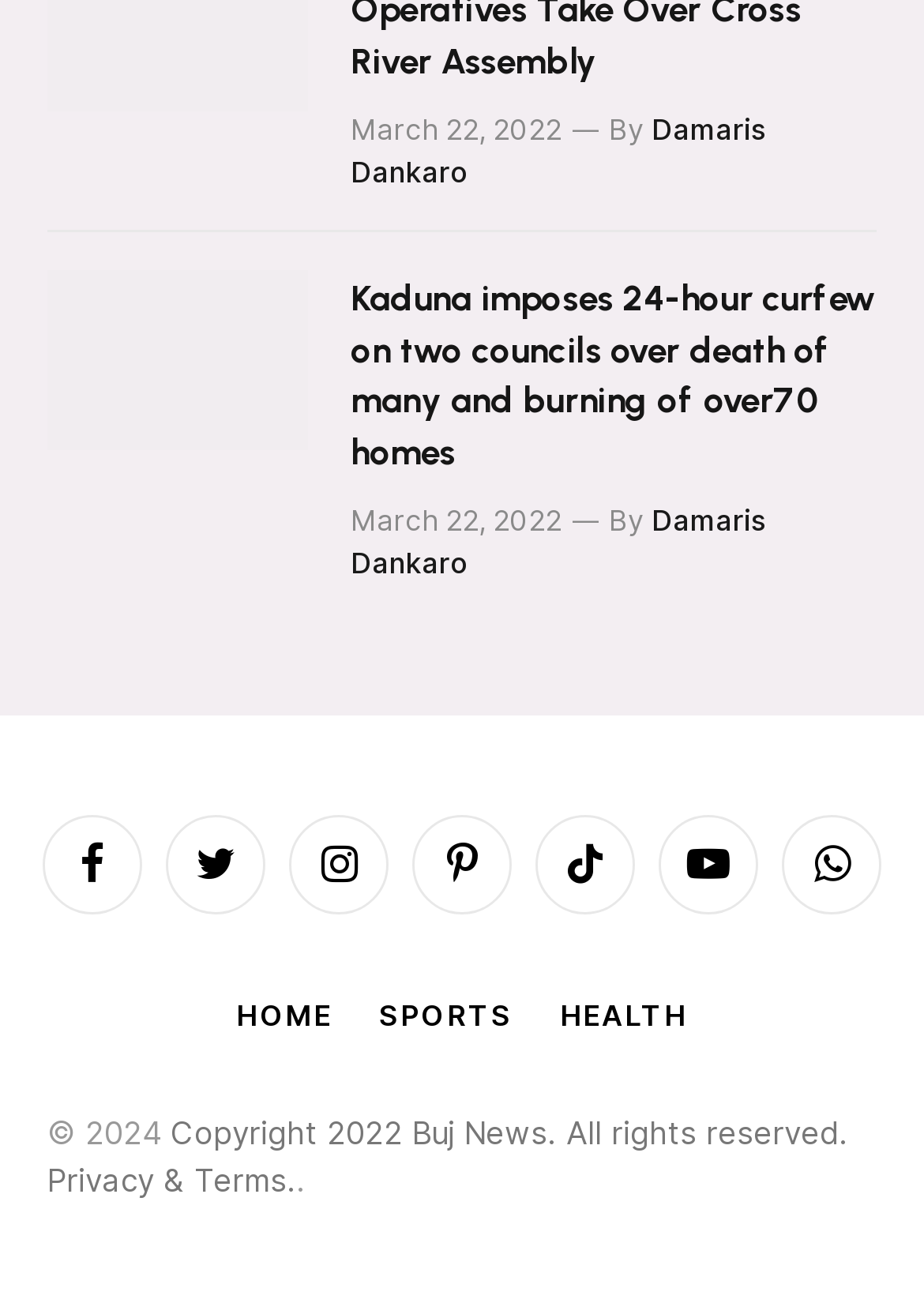Based on the element description: "Damaris Dankaro", identify the bounding box coordinates for this UI element. The coordinates must be four float numbers between 0 and 1, listed as [left, top, right, bottom].

[0.379, 0.086, 0.831, 0.146]